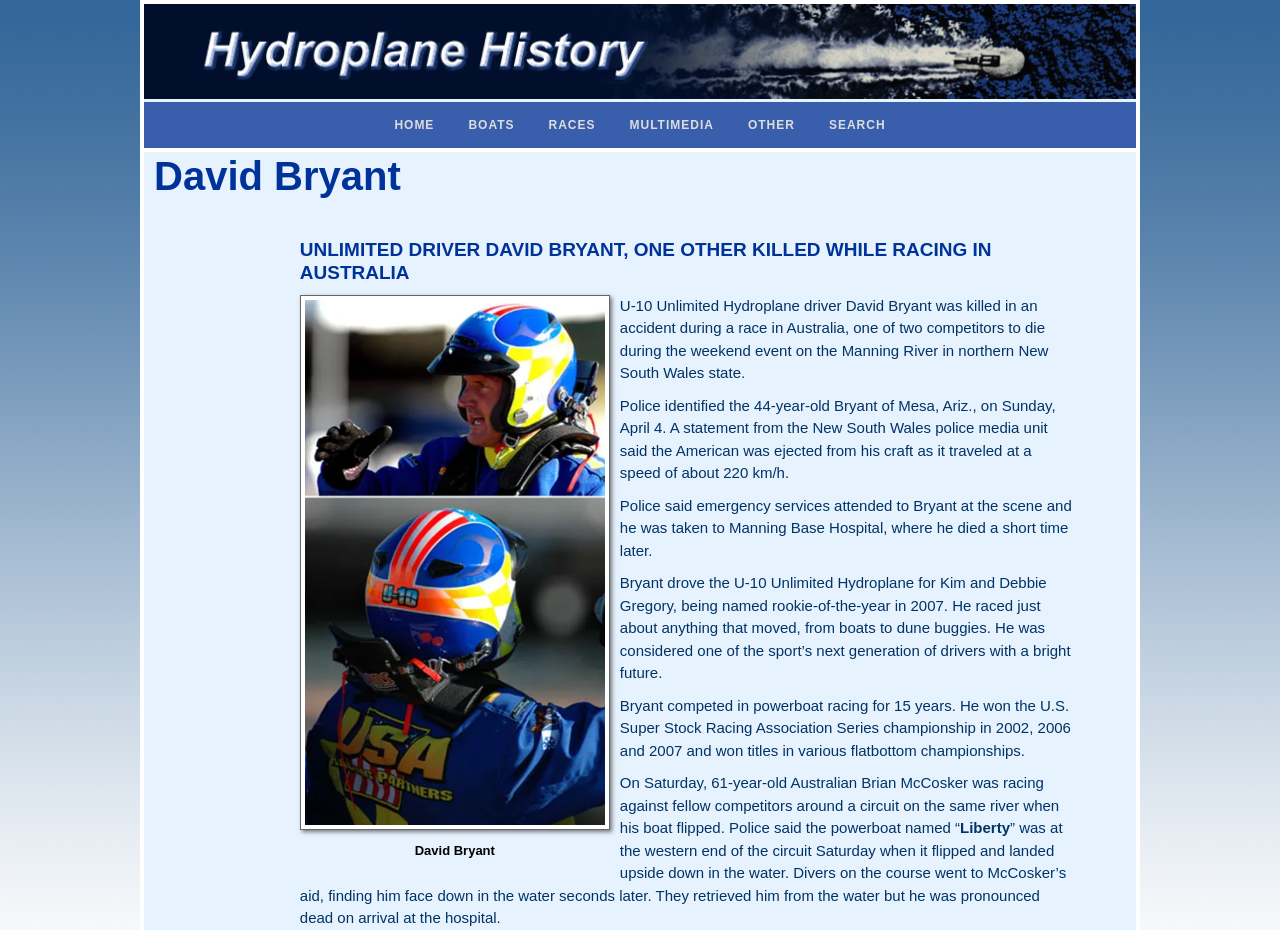Please provide a short answer using a single word or phrase for the question:
How old was David Bryant when he died?

44